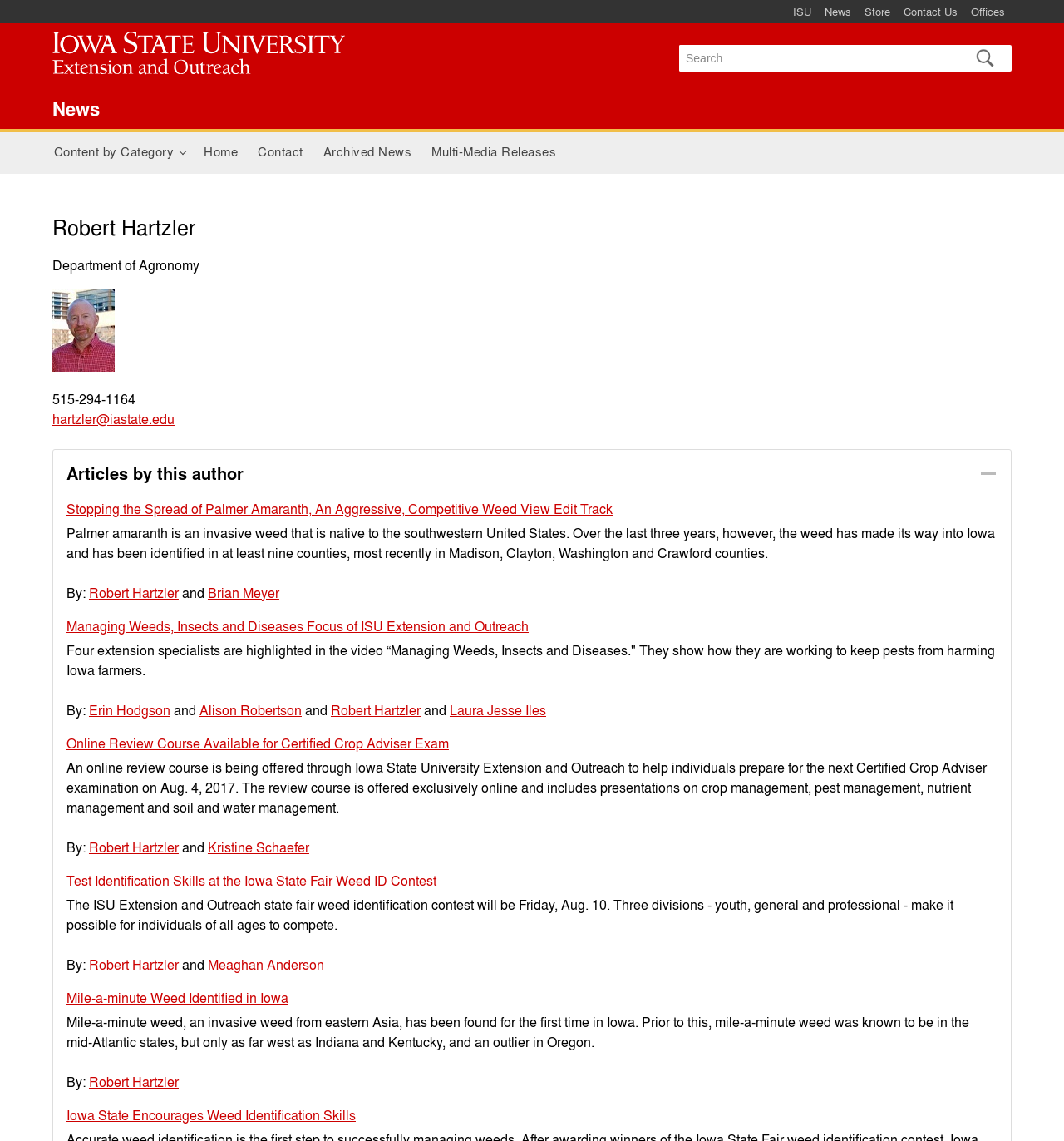Kindly determine the bounding box coordinates for the area that needs to be clicked to execute this instruction: "Visit Iowa State University website".

[0.049, 0.028, 0.342, 0.07]